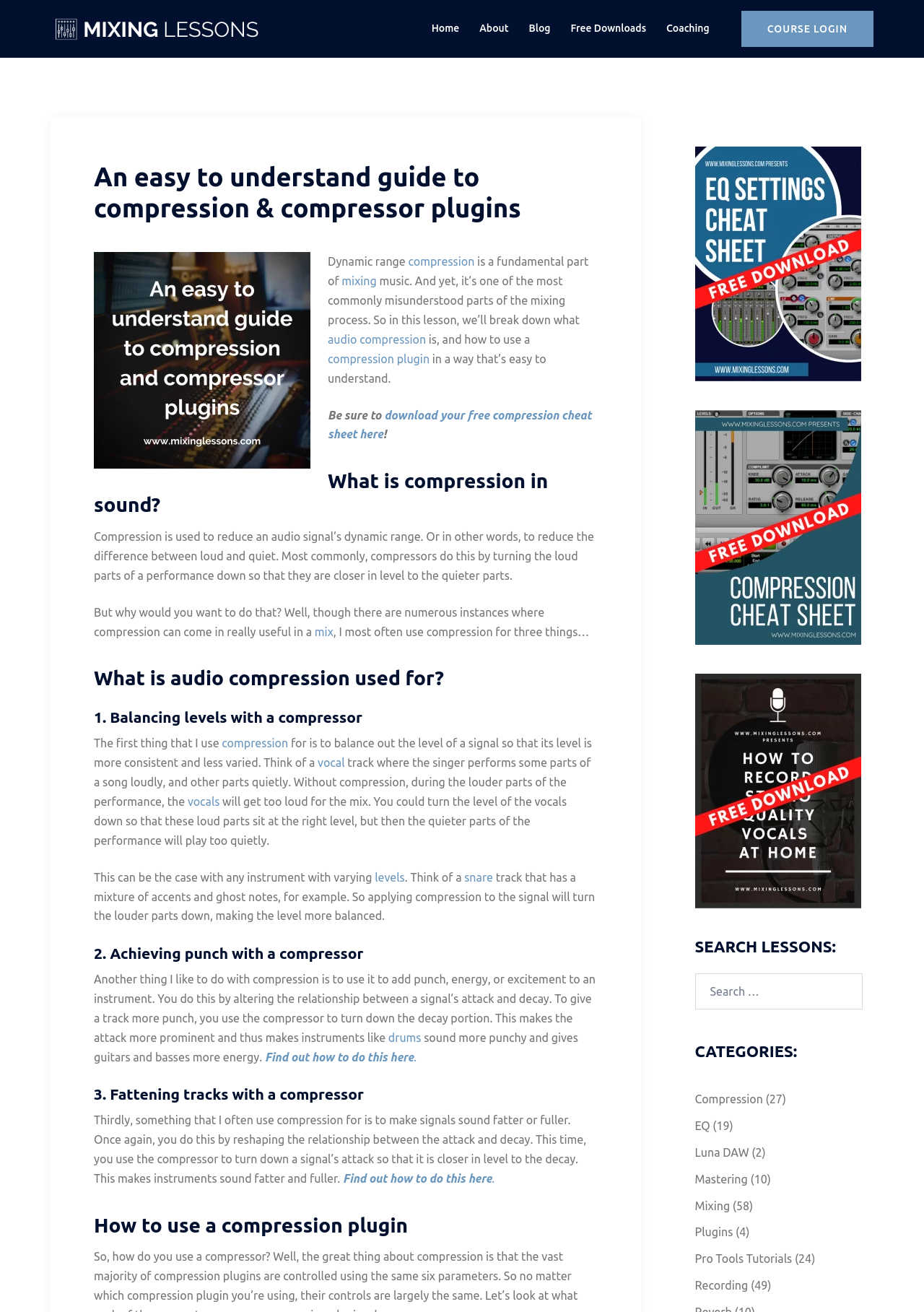Provide a short answer to the following question with just one word or phrase: How can compression add punch to an instrument?

By turning down decay